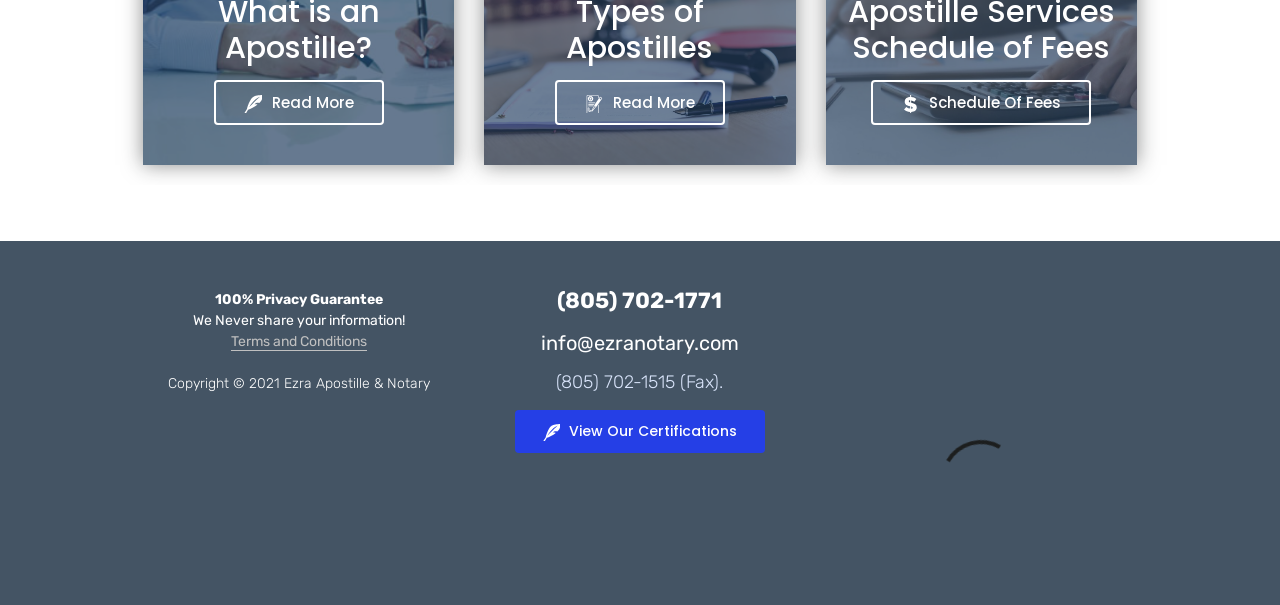Find the bounding box coordinates for the HTML element described as: "We Never share your information!". The coordinates should consist of four float values between 0 and 1, i.e., [left, top, right, bottom].

[0.151, 0.516, 0.316, 0.546]